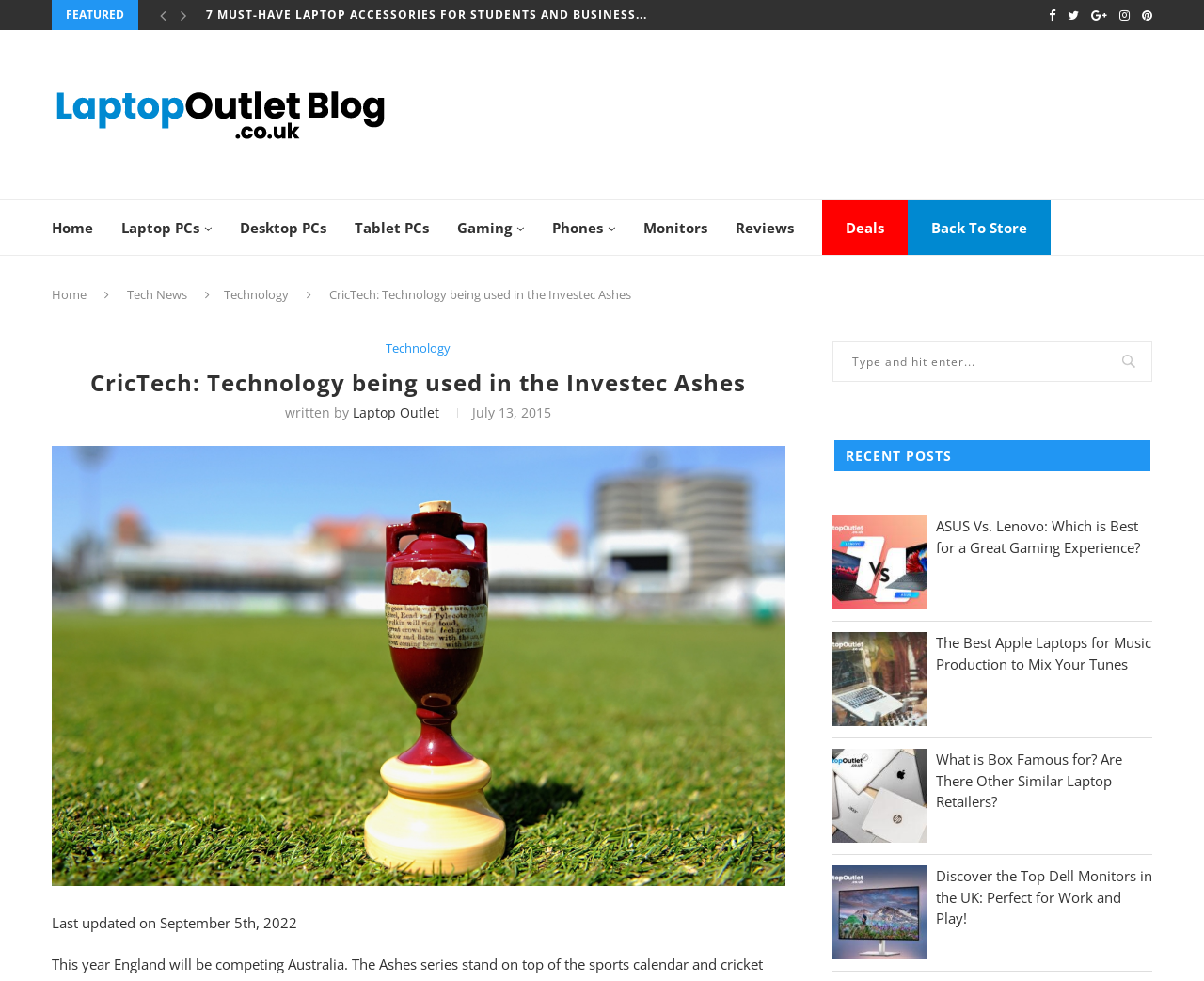Can you show the bounding box coordinates of the region to click on to complete the task described in the instruction: "Click on the 'Home' link"?

[0.043, 0.204, 0.077, 0.26]